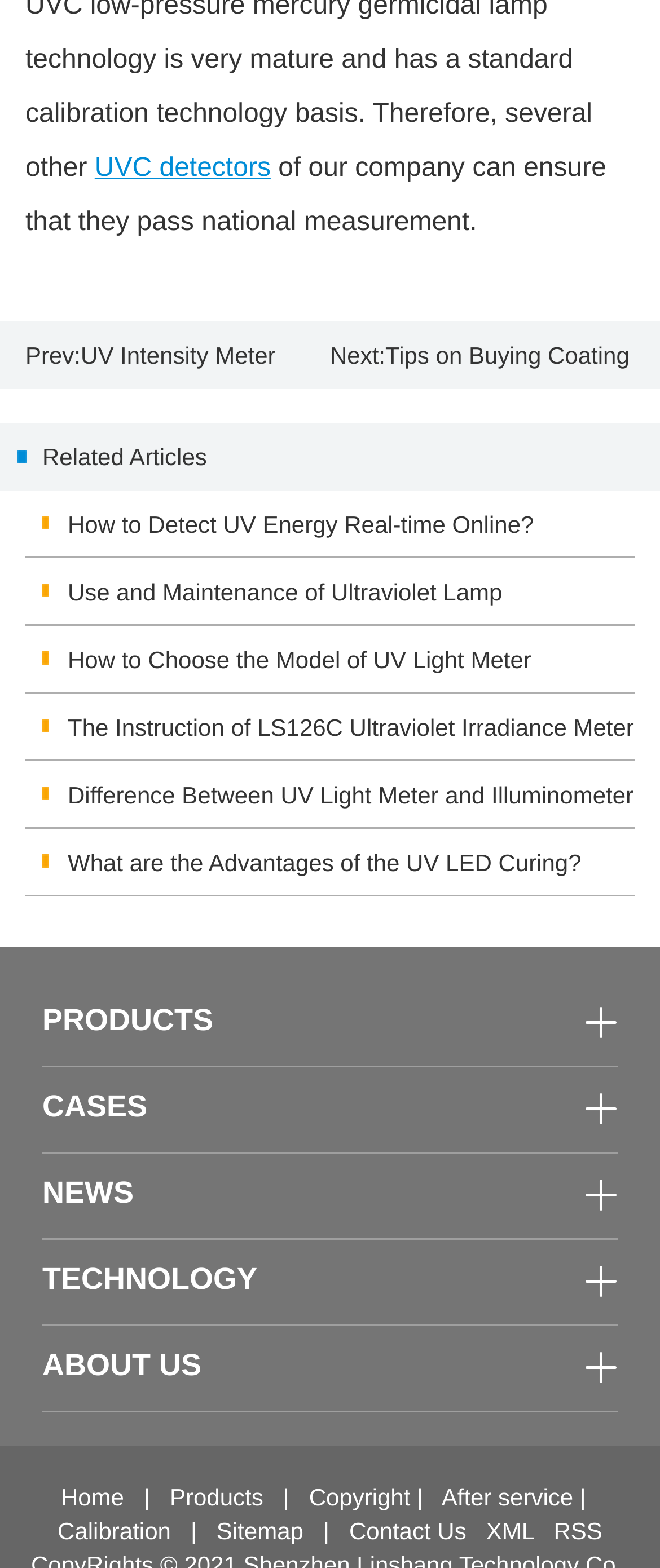Identify the bounding box for the UI element described as: "parent_node: E-mail aria-describedby="email-notes" name="email"". Ensure the coordinates are four float numbers between 0 and 1, formatted as [left, top, right, bottom].

None